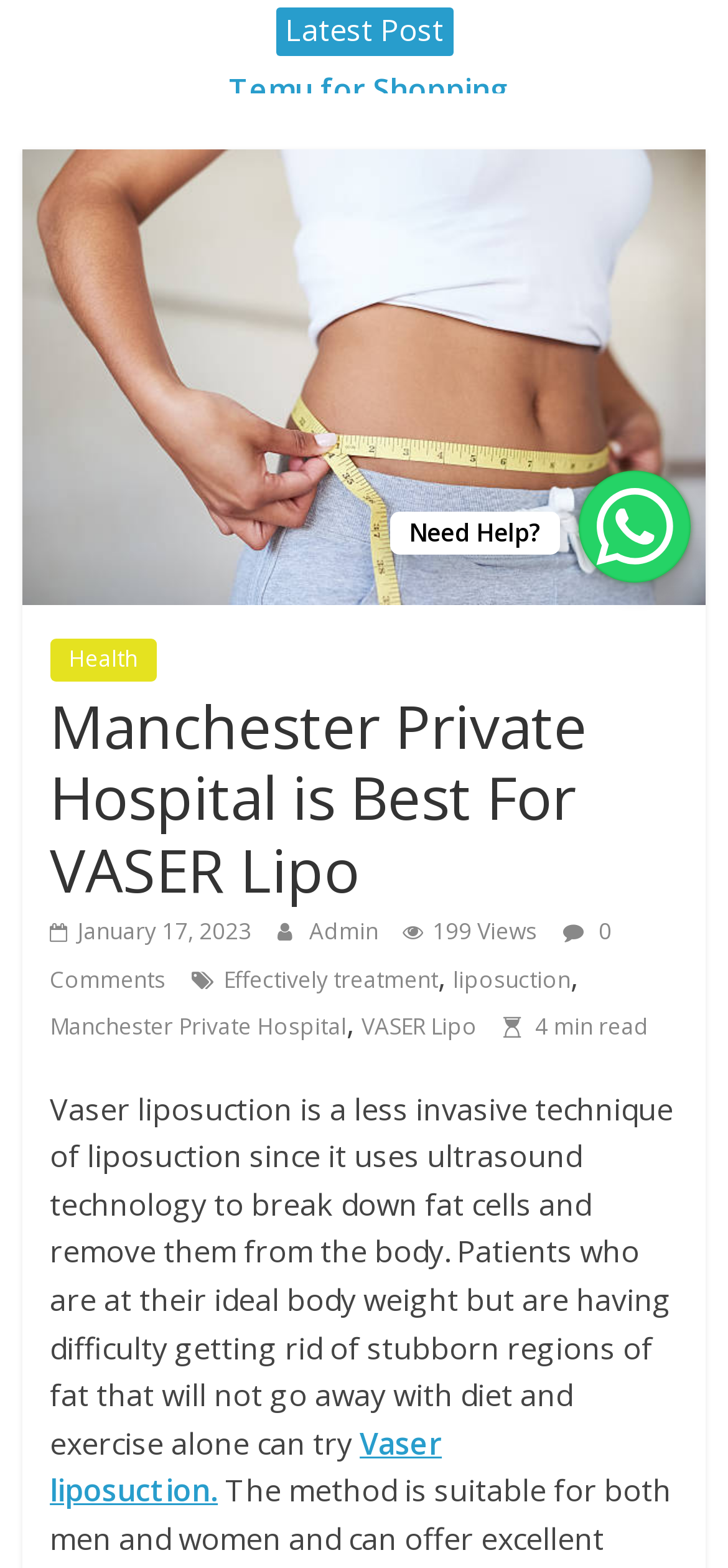Using the element description: "alt="Manchester Private Hospital"", determine the bounding box coordinates for the specified UI element. The coordinates should be four float numbers between 0 and 1, [left, top, right, bottom].

[0.03, 0.096, 0.97, 0.122]